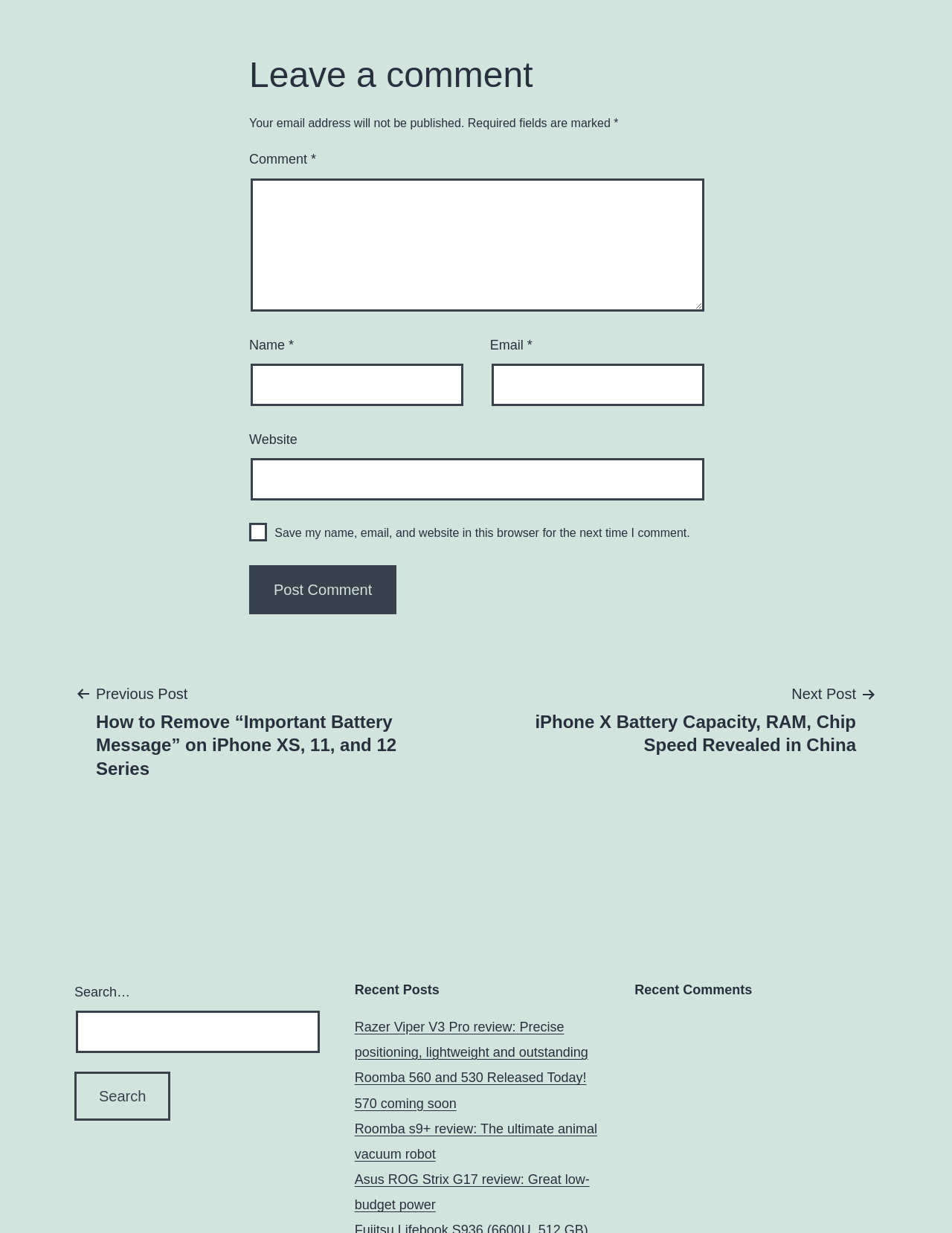Answer the following inquiry with a single word or phrase:
What is the function of the checkbox?

Save comment information